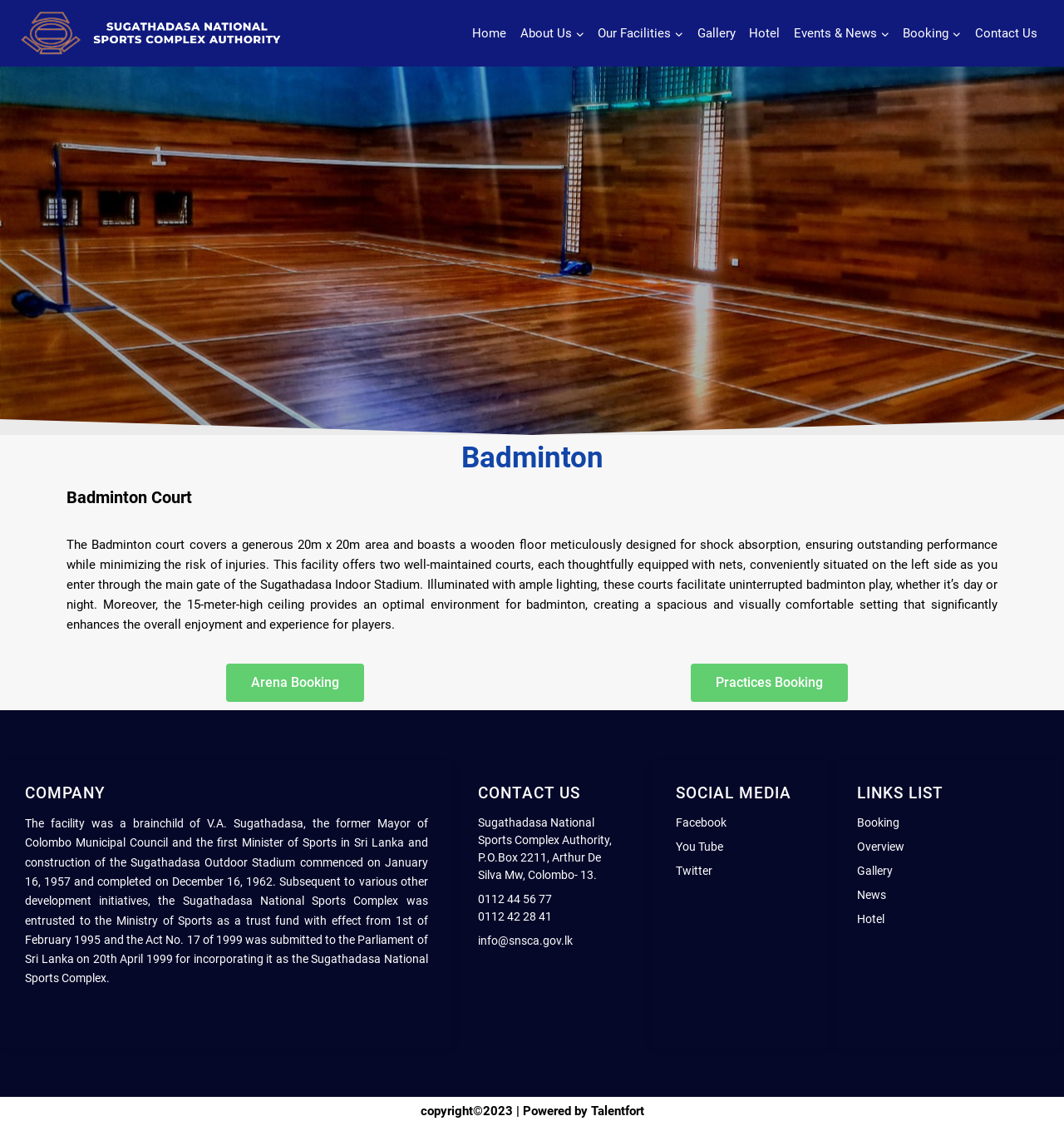What is the phone number of the Sugathadasa National Sports Complex Authority?
Answer the question in as much detail as possible.

The phone number is mentioned in the StaticText element with ID 306, which provides the contact information of the Sugathadasa National Sports Complex Authority.